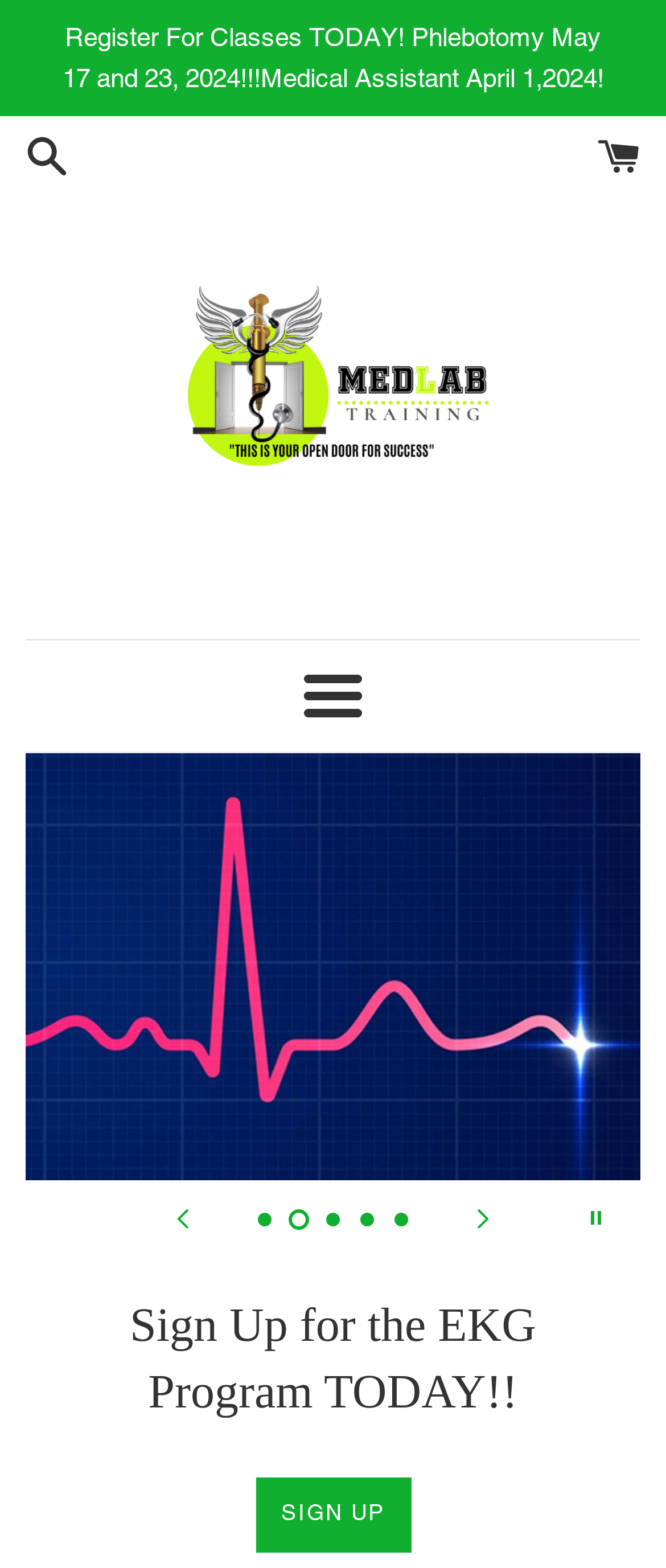What is the purpose of the 'SIGN UP' link?
Please give a detailed and elaborate answer to the question based on the image.

The purpose of the 'SIGN UP' link can be inferred from its text content and its proximity to the heading element promoting the EKG Program, suggesting that it is used to sign up for the program.